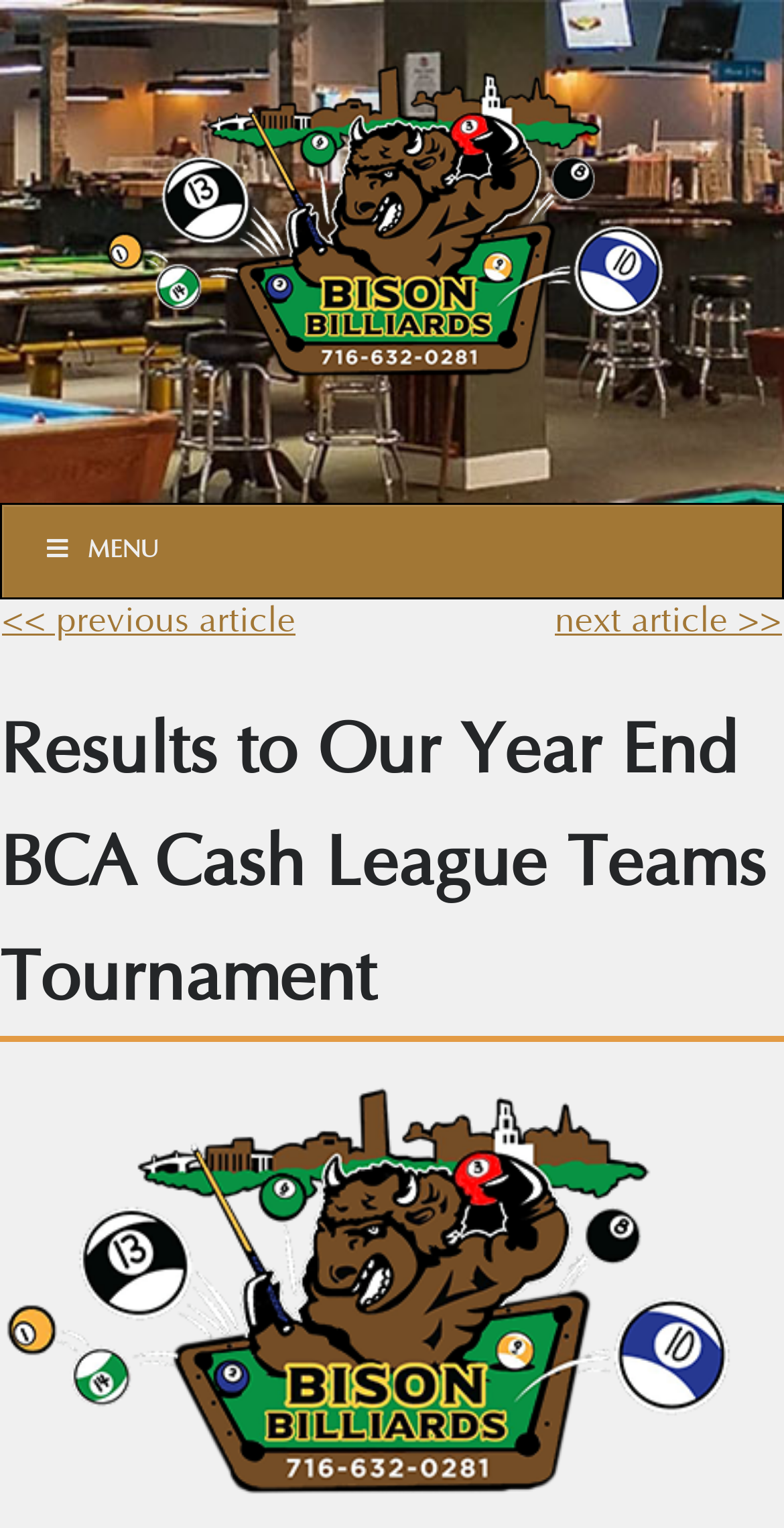Provide your answer in one word or a succinct phrase for the question: 
What is the function of the icon at the top?

Menu